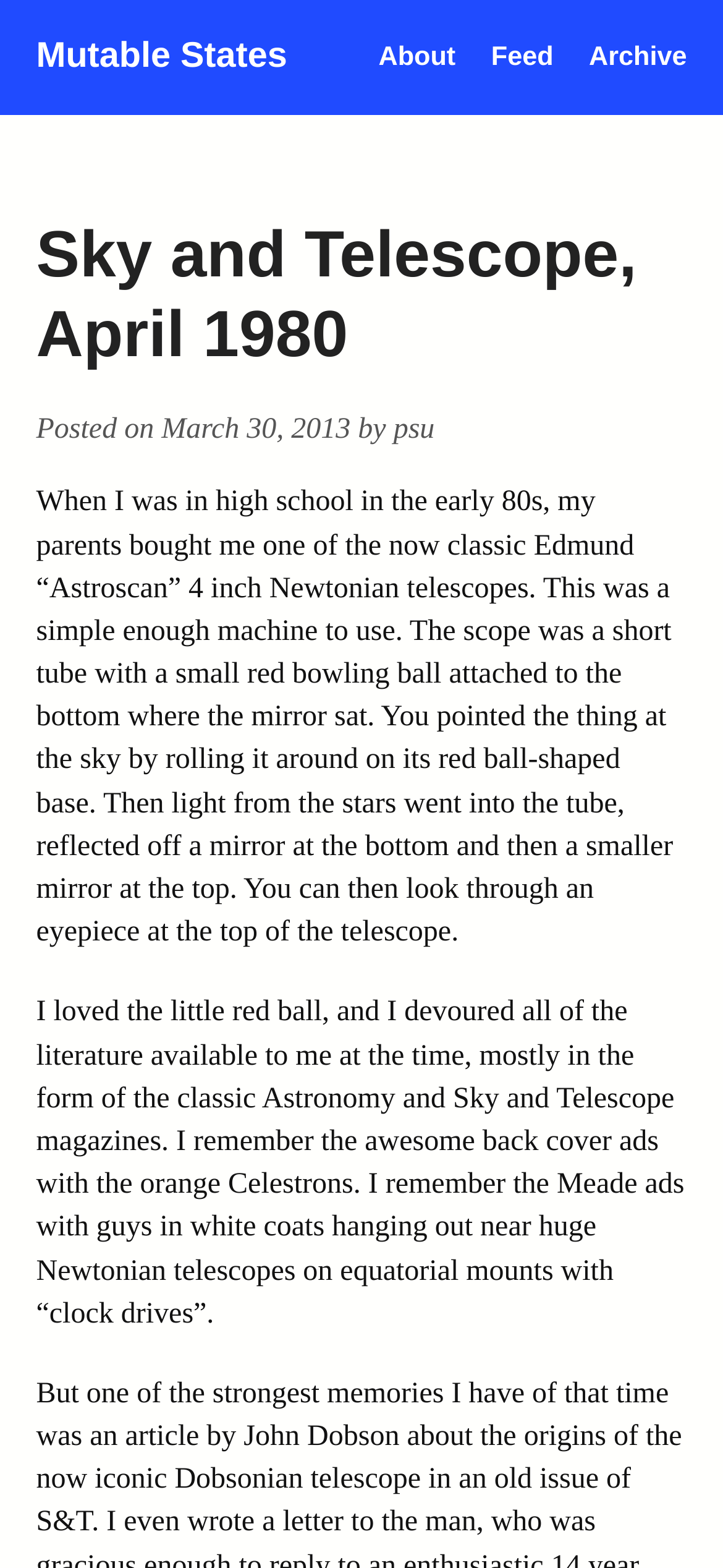What is the author's attitude towards the little red ball?
Provide a detailed and extensive answer to the question.

The text states 'I loved the little red ball', indicating that the author has a positive attitude towards it.